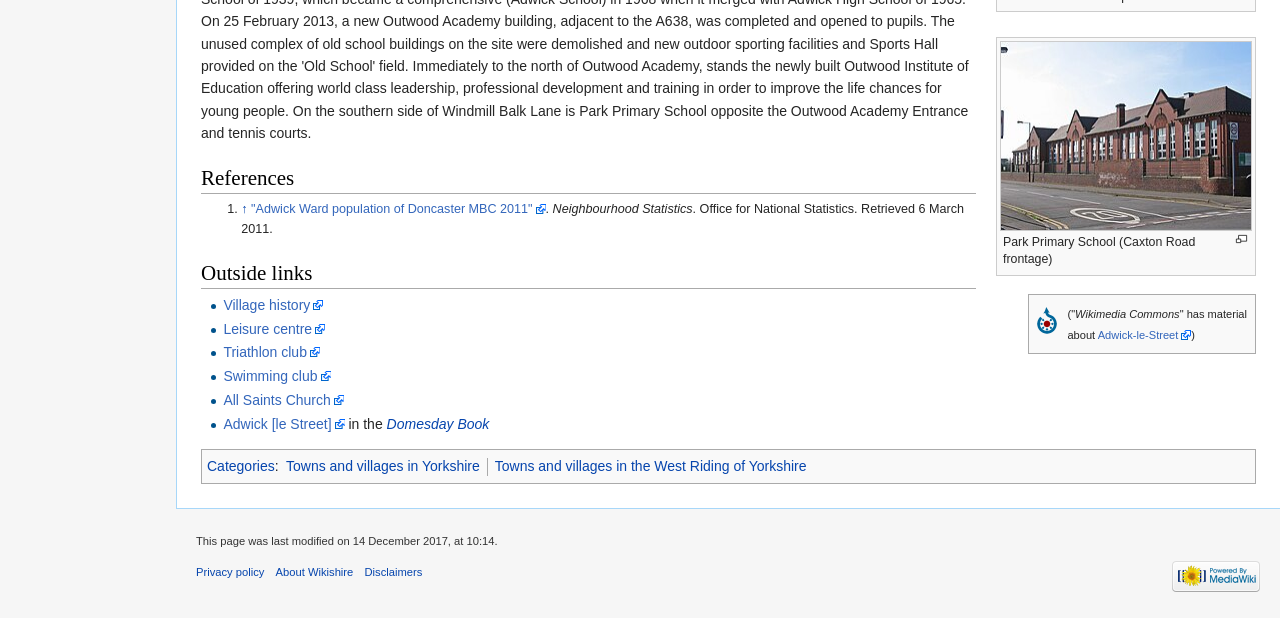Based on the image, provide a detailed response to the question:
What is the name of the school mentioned?

I found the answer by looking at the StaticText element with the text 'Park Primary School (Caxton Road frontage)' which is located at the top of the webpage.